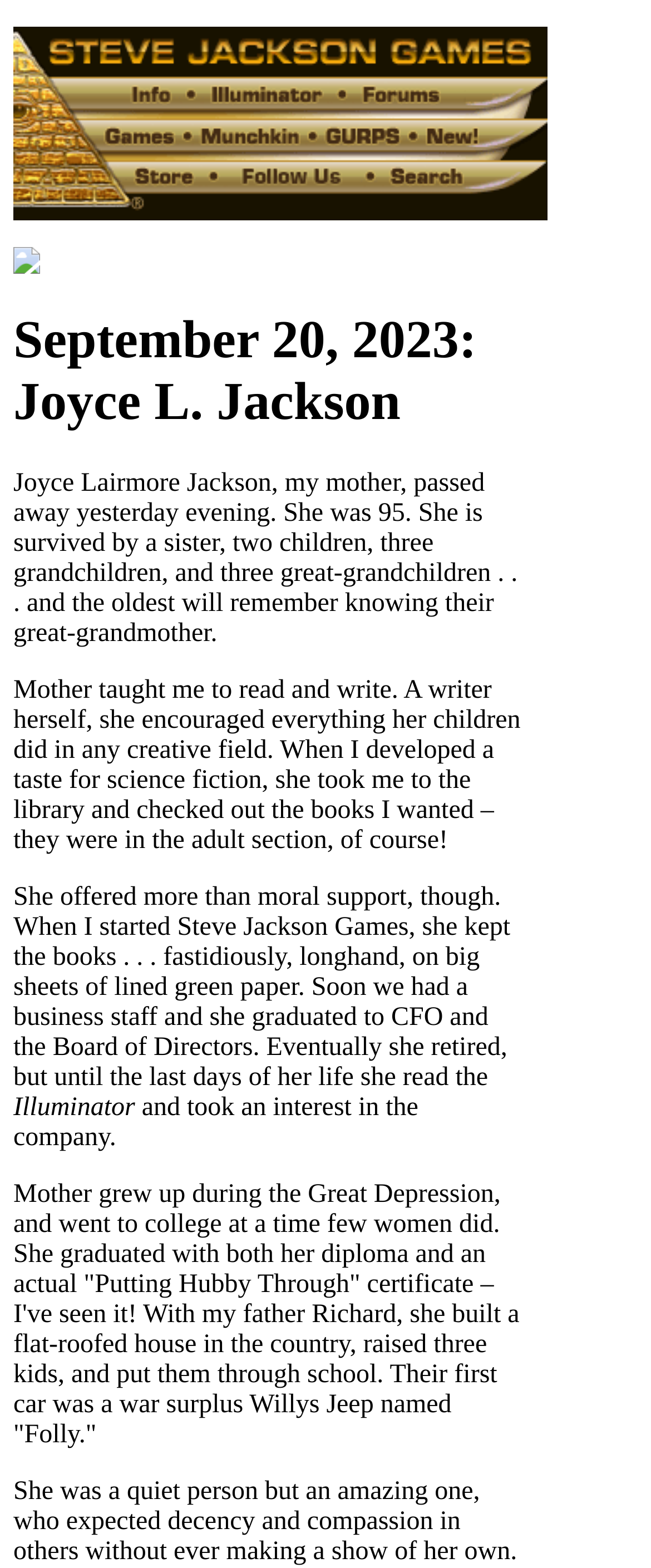What was the name of the family's first car?
We need a detailed and exhaustive answer to the question. Please elaborate.

The article mentions that Joyce L. Jackson's first car was a war surplus Willys Jeep named 'Folly'.